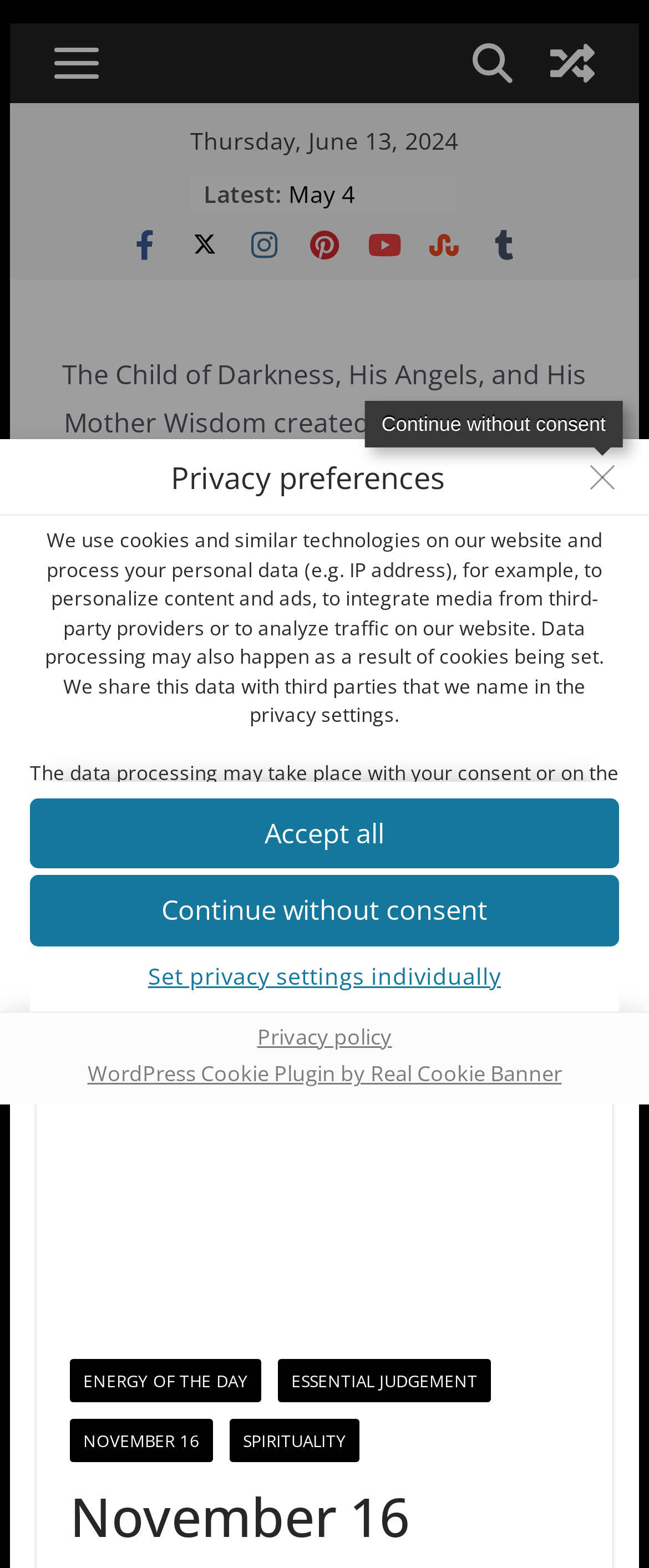Look at the image and write a detailed answer to the question: 
Why are users under 16 years old not permitted to consent to services?

According to the 'Privacy preferences' dialog, users under 16 years old are not permitted to consent to services on their own and are required to ask their parents or guardians to agree to the services with them, likely due to legal or regulatory requirements.